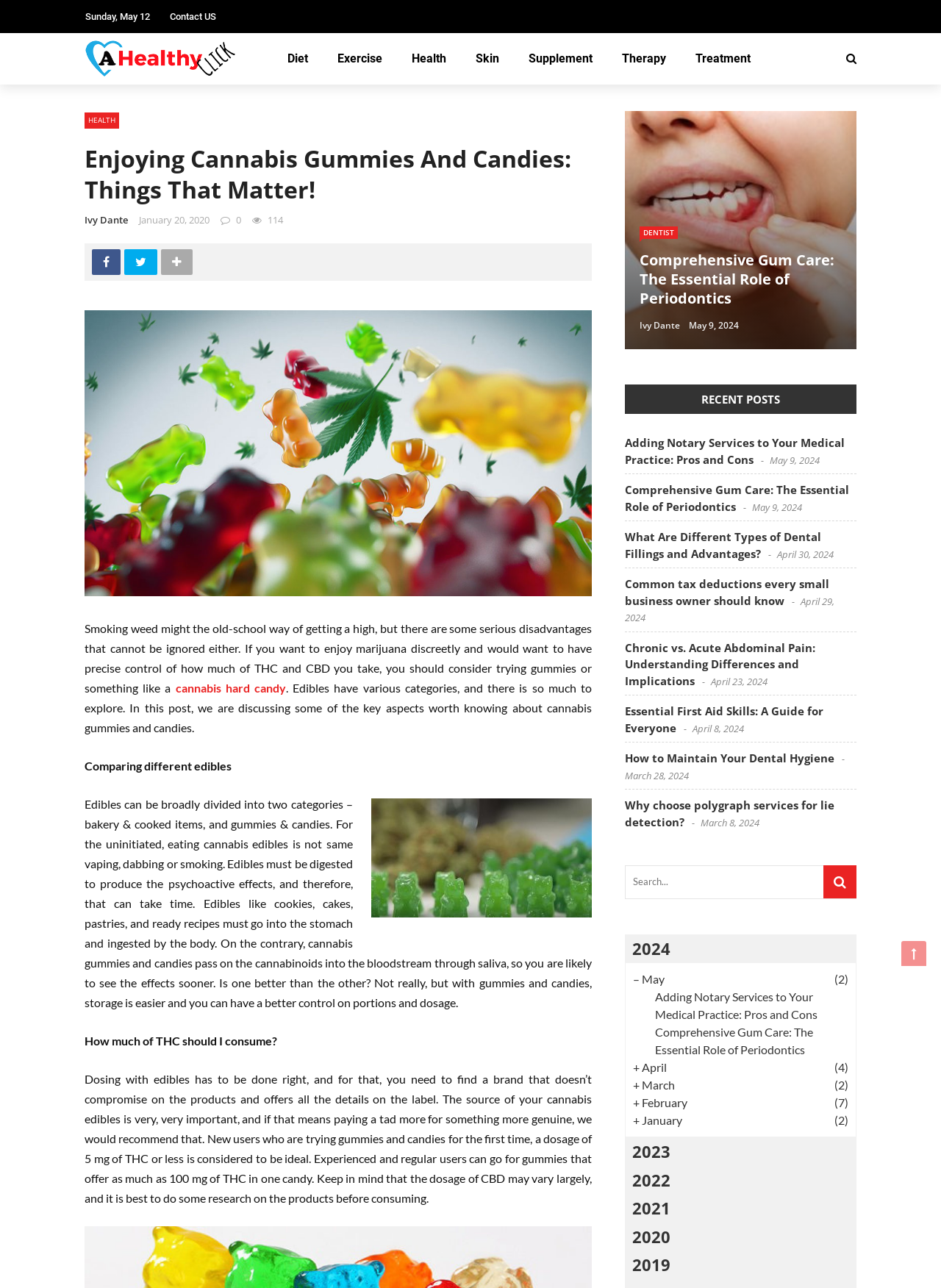What is the primary heading on this webpage?

Enjoying Cannabis Gummies And Candies: Things That Matter!